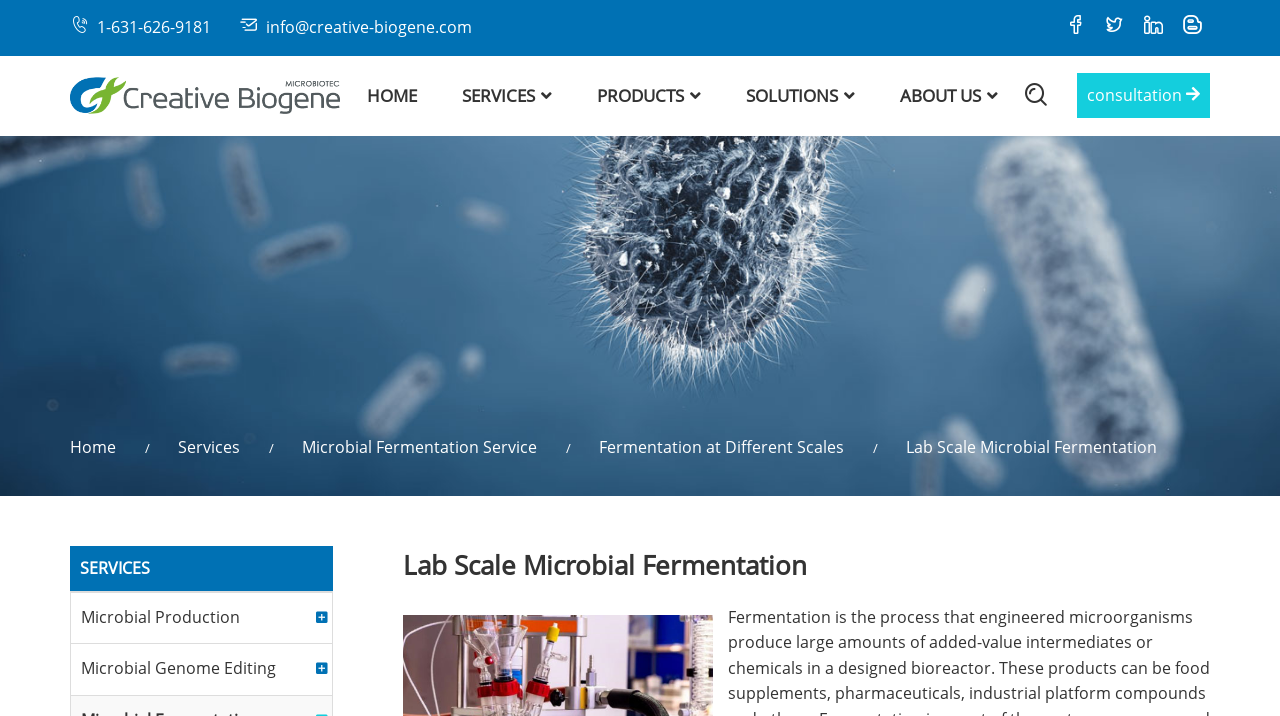Please find the bounding box coordinates of the element that must be clicked to perform the given instruction: "search for keywords". The coordinates should be four float numbers from 0 to 1, i.e., [left, top, right, bottom].

[0.28, 0.211, 0.72, 0.27]